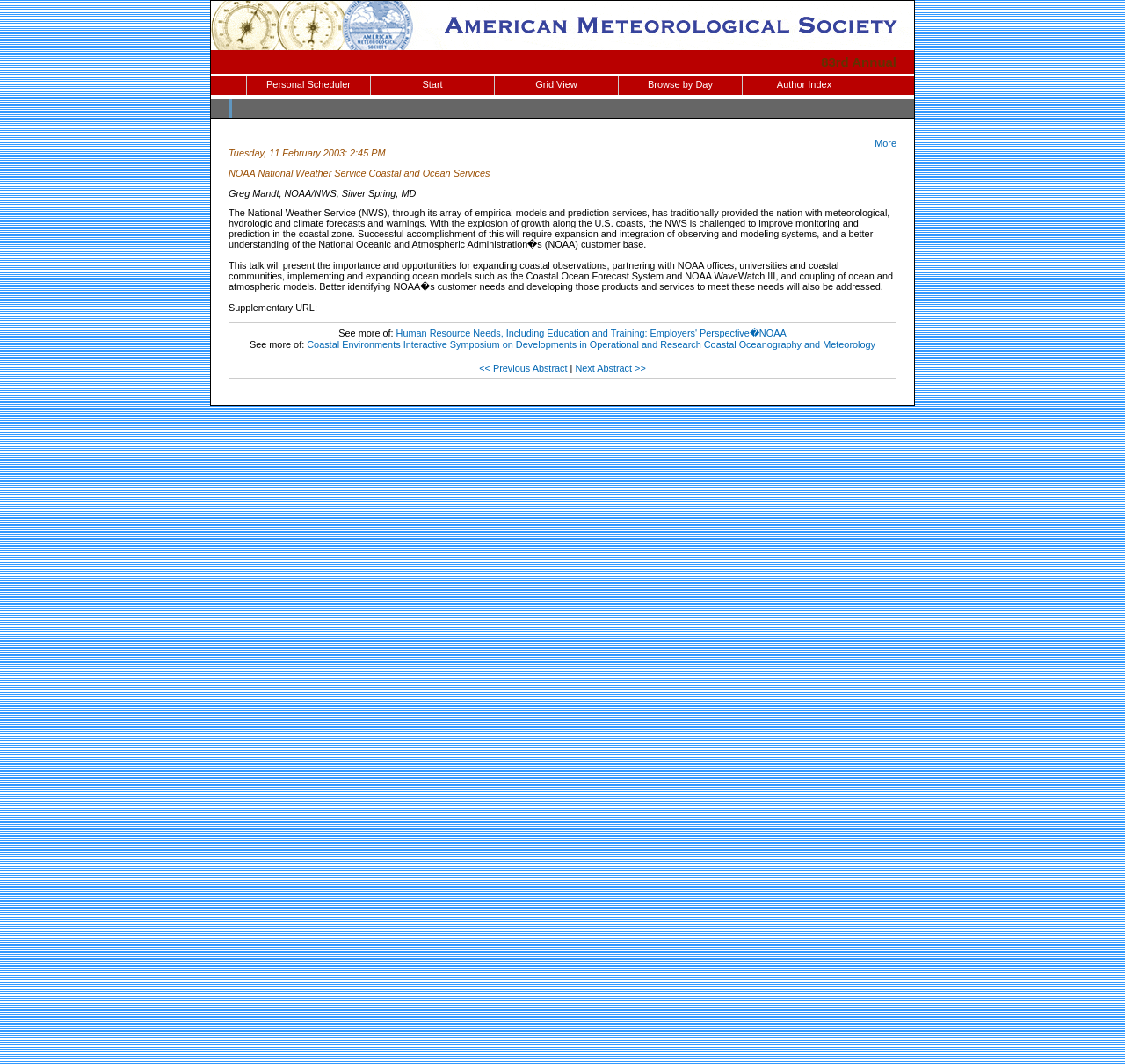Give a comprehensive overview of the webpage, including key elements.

The webpage appears to be an abstract page for a conference presentation, specifically the 83rd Annual NOAA National Weather Service Coastal and Ocean Services. 

At the top left, there is an image linked to the American Meteorological Society (AMETSOC) website. Next to it, there is a link to the 83rd Annual conference. 

Below these elements, there are several links arranged horizontally, including "Personal Scheduler", "Start", "Grid View", "Browse by Day", and "Author Index". 

Further down, there is a heading, followed by a link to "More" at the top right. 

The main content of the page is a series of static text blocks, which describe the presentation. The first block displays the date and time of the presentation, "Tuesday, 11 February 2003: 2:45 PM". The next block shows the title of the presentation, "NOAA National Weather Service Coastal and Ocean Services", and the presenter's name, "Greg Mandt, NOAA/NWS, Silver Spring, MD". 

The following blocks of text describe the presentation's topic, which is about the National Weather Service's efforts to improve monitoring and prediction in the coastal zone. The text explains the importance of expanding coastal observations, partnering with NOAA offices, universities, and coastal communities, and developing products and services to meet customer needs. 

At the bottom of the page, there are additional links and text blocks. One link is labeled "Supplementary URL:", and another is "See more of:". There are also links to related presentations, including "Human Resource Needs, Including Education and Training: Employers' Perspective—NOAA" and "Coastal Environments Interactive Symposium on Developments in Operational and Research Coastal Oceanography and Meteorology". Finally, there are navigation links to the previous and next abstracts.